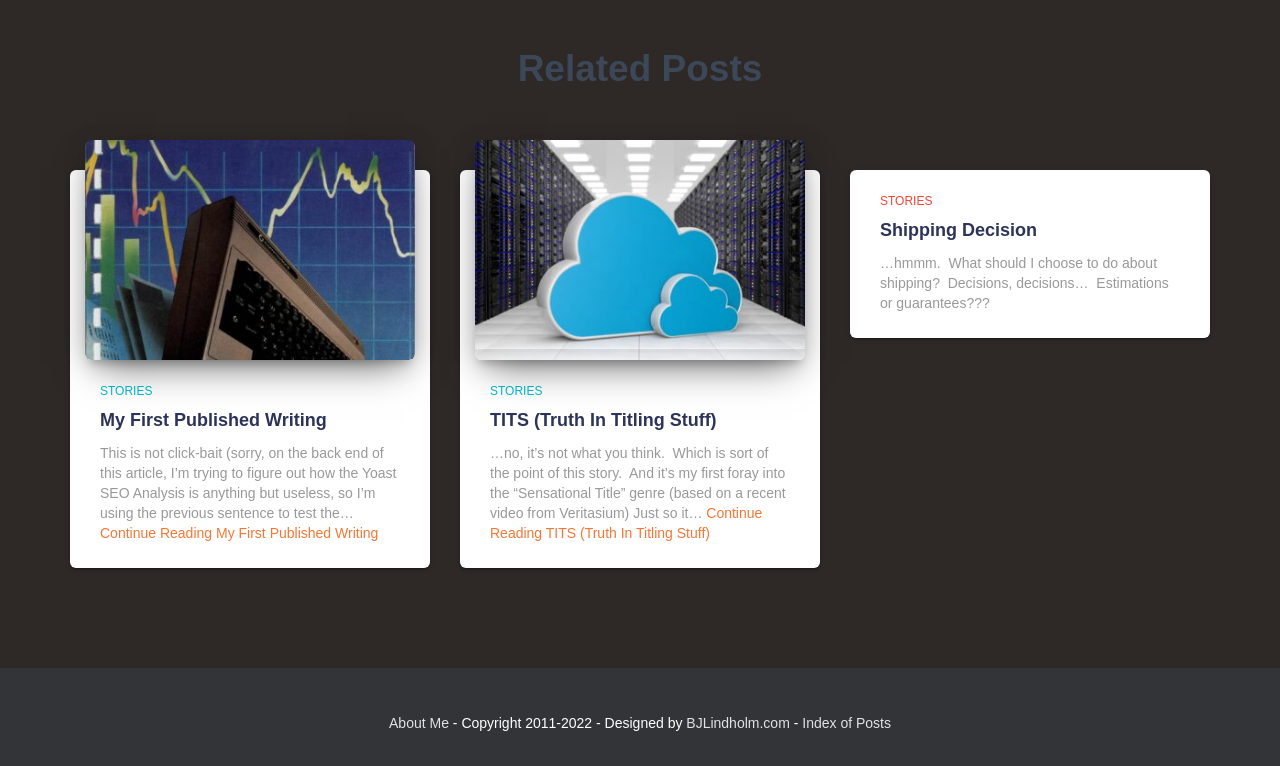Determine the bounding box coordinates of the element that should be clicked to execute the following command: "View Derek La Ferla's contact information".

None